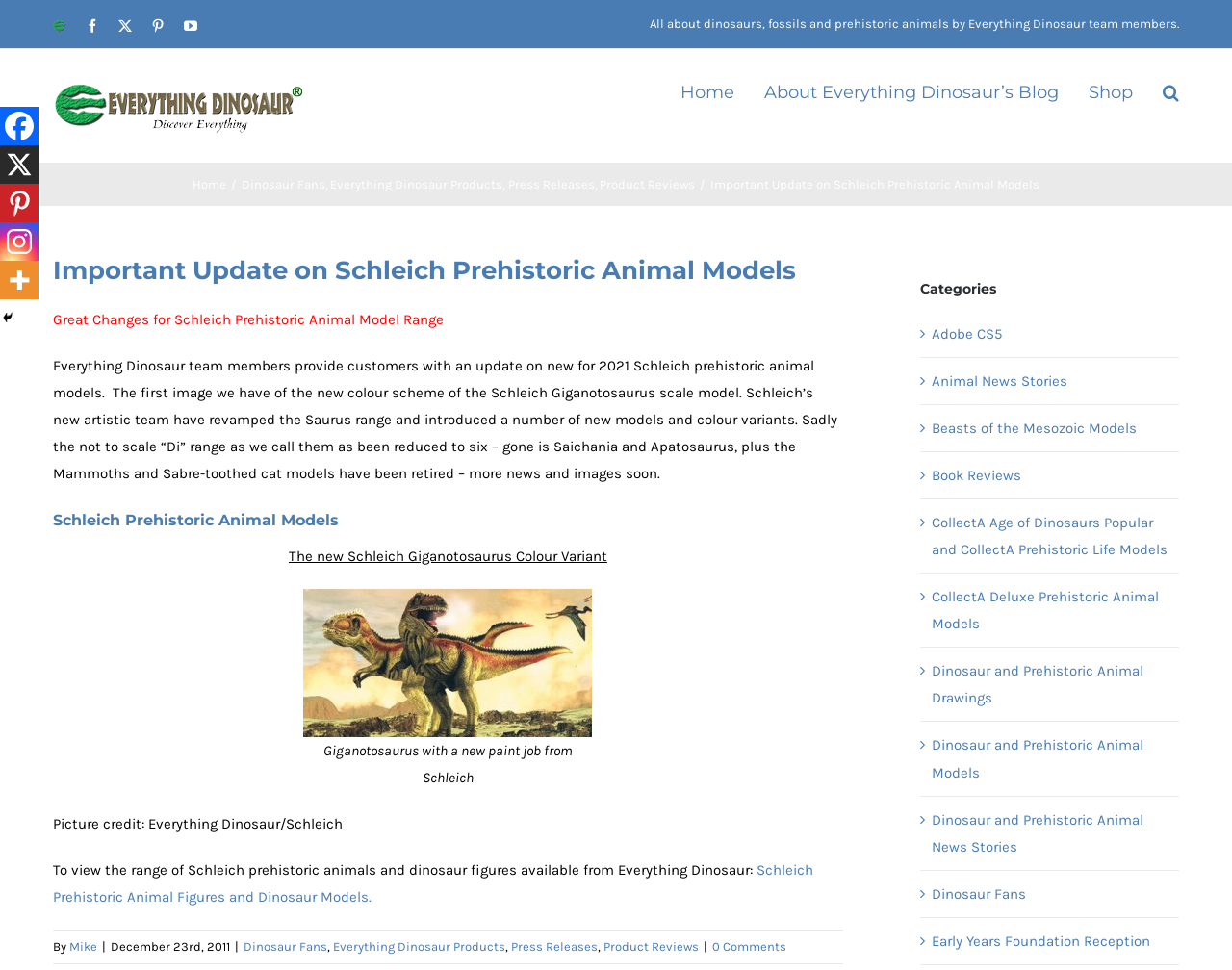Please specify the bounding box coordinates of the region to click in order to perform the following instruction: "View the 'Schleich Prehistoric Animal Figures and Dinosaur Models'".

[0.043, 0.888, 0.66, 0.933]